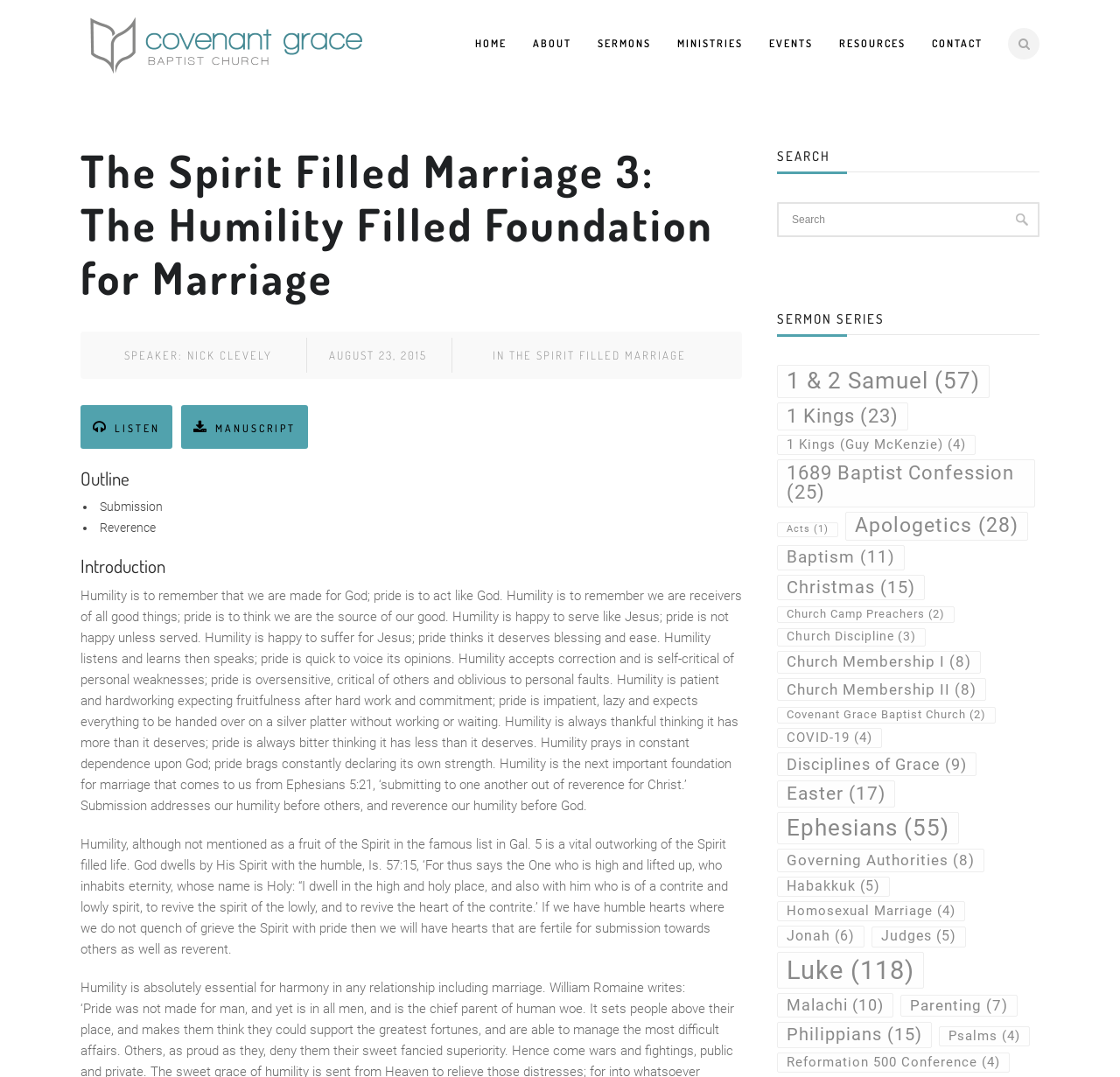Identify the bounding box coordinates for the element you need to click to achieve the following task: "Listen to the sermon". The coordinates must be four float values ranging from 0 to 1, formatted as [left, top, right, bottom].

[0.072, 0.376, 0.154, 0.416]